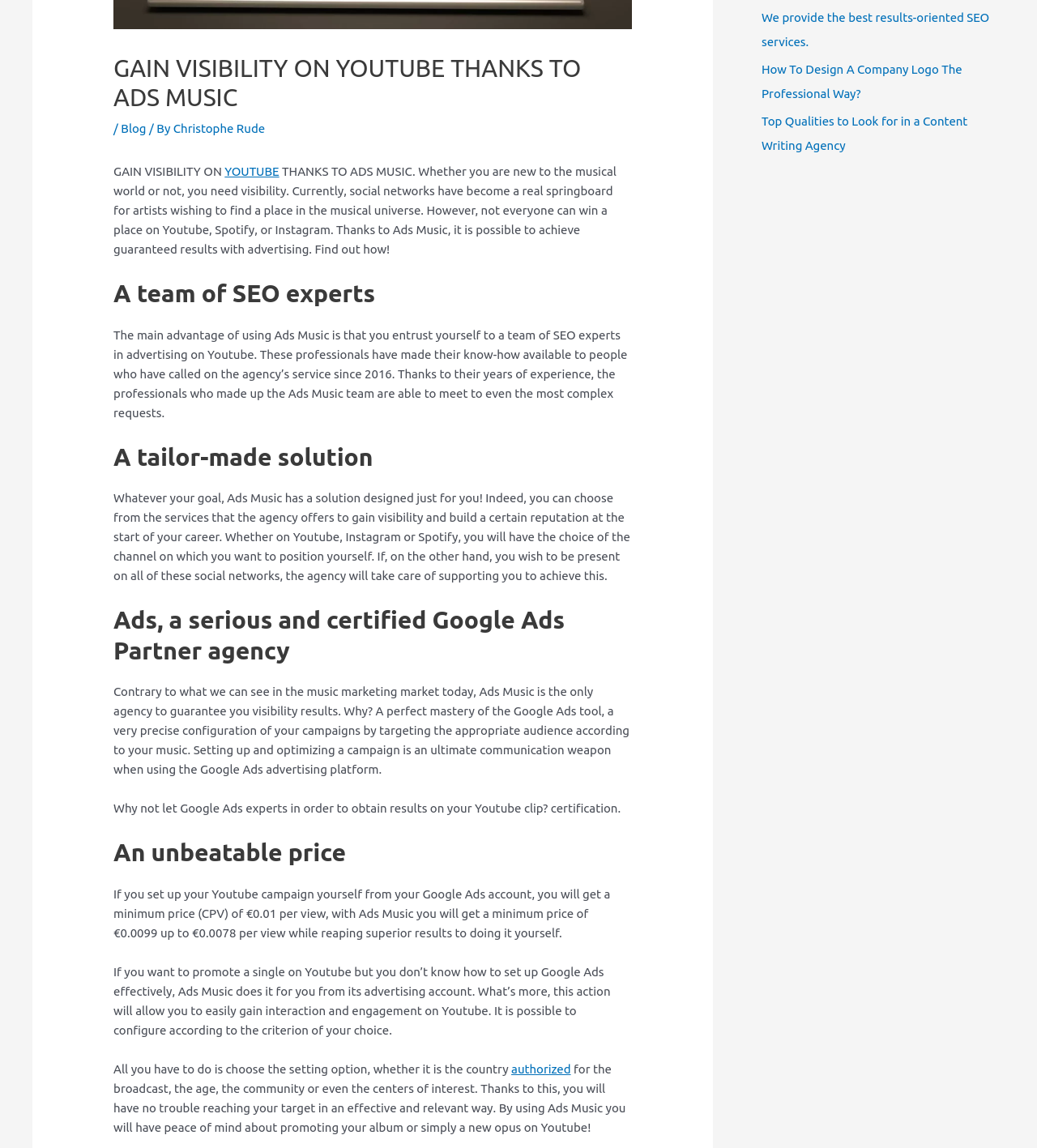Provide the bounding box for the UI element matching this description: "Tweet Tweet on Twitter".

None